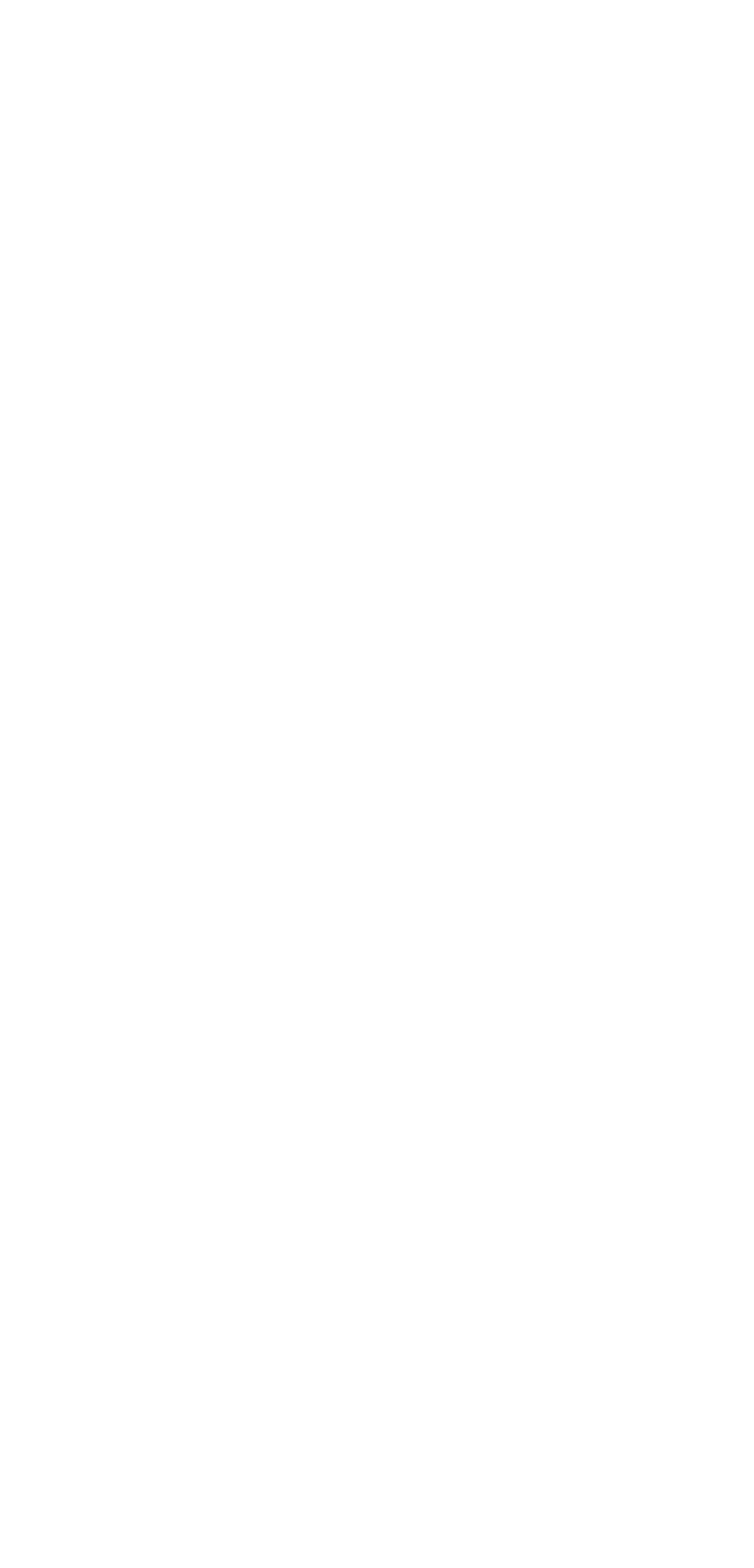Determine the bounding box coordinates for the clickable element required to fulfill the instruction: "Find an adviser". Provide the coordinates as four float numbers between 0 and 1, i.e., [left, top, right, bottom].

[0.069, 0.473, 0.931, 0.528]